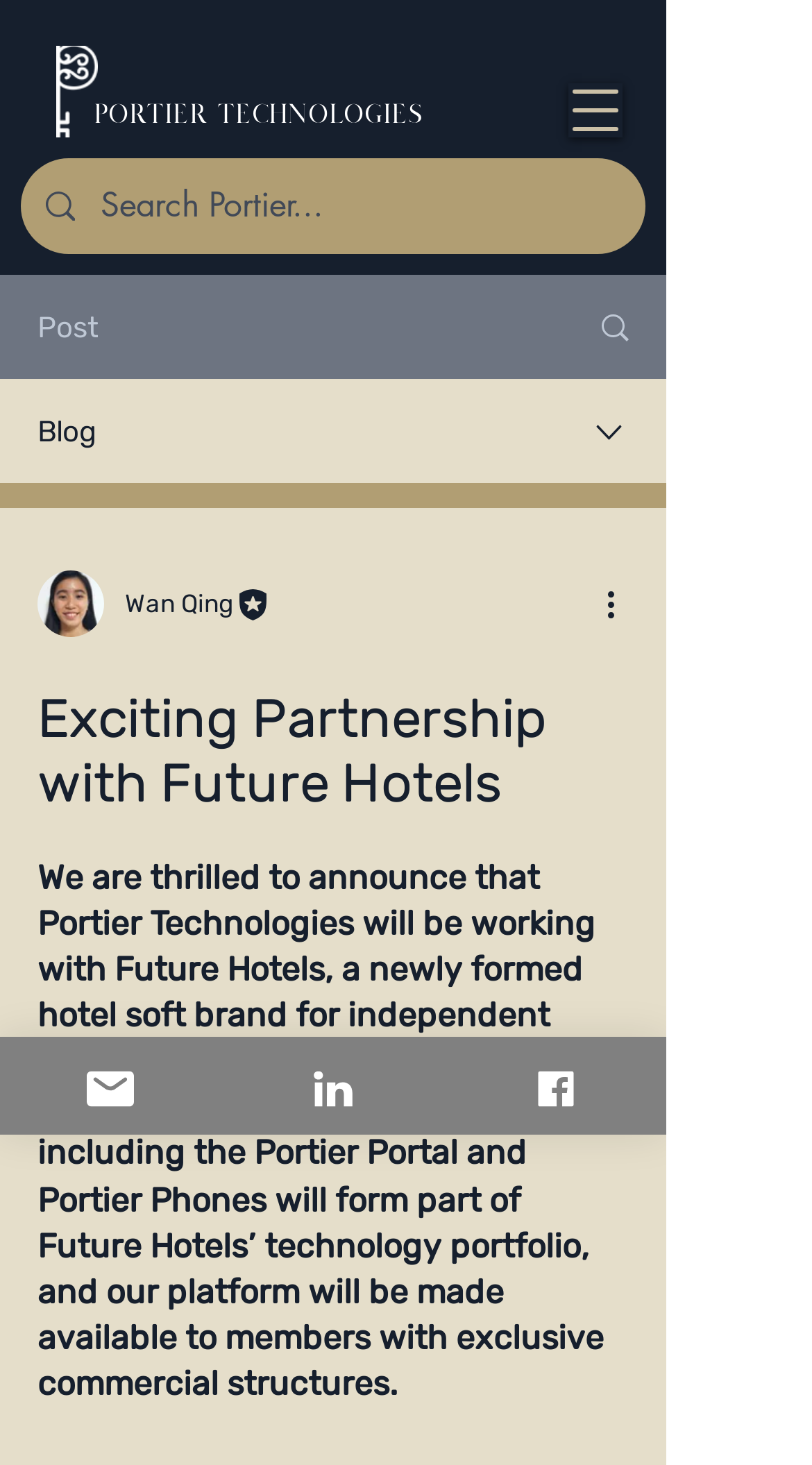Give an in-depth explanation of the webpage layout and content.

The webpage is about Smart Hospitality and Hotel Technology, specifically announcing an exciting partnership with Future Hotels. At the top left corner, there is a white key logo, and next to it, the heading "PORTIER TECHNOLOGIES" is displayed prominently. 

Below the logo and heading, there is a search bar with a magnifying glass icon, where users can search for content on the Portier website. To the right of the search bar, there are three navigation links: "Post", "Blog", and a dropdown menu with a writer's picture and the name "Wan Qing" as the selected option.

The main content of the webpage is an announcement about the partnership with Future Hotels, which is displayed in a large block of text. The text explains that Portier Technologies will be working with Future Hotels, a newly formed hotel soft brand for independent luxury hotels, and that their suite of solutions will be part of Future Hotels' technology portfolio.

At the bottom of the page, there are three social media links: "Email", "LinkedIn", and "Facebook", each with its corresponding icon.